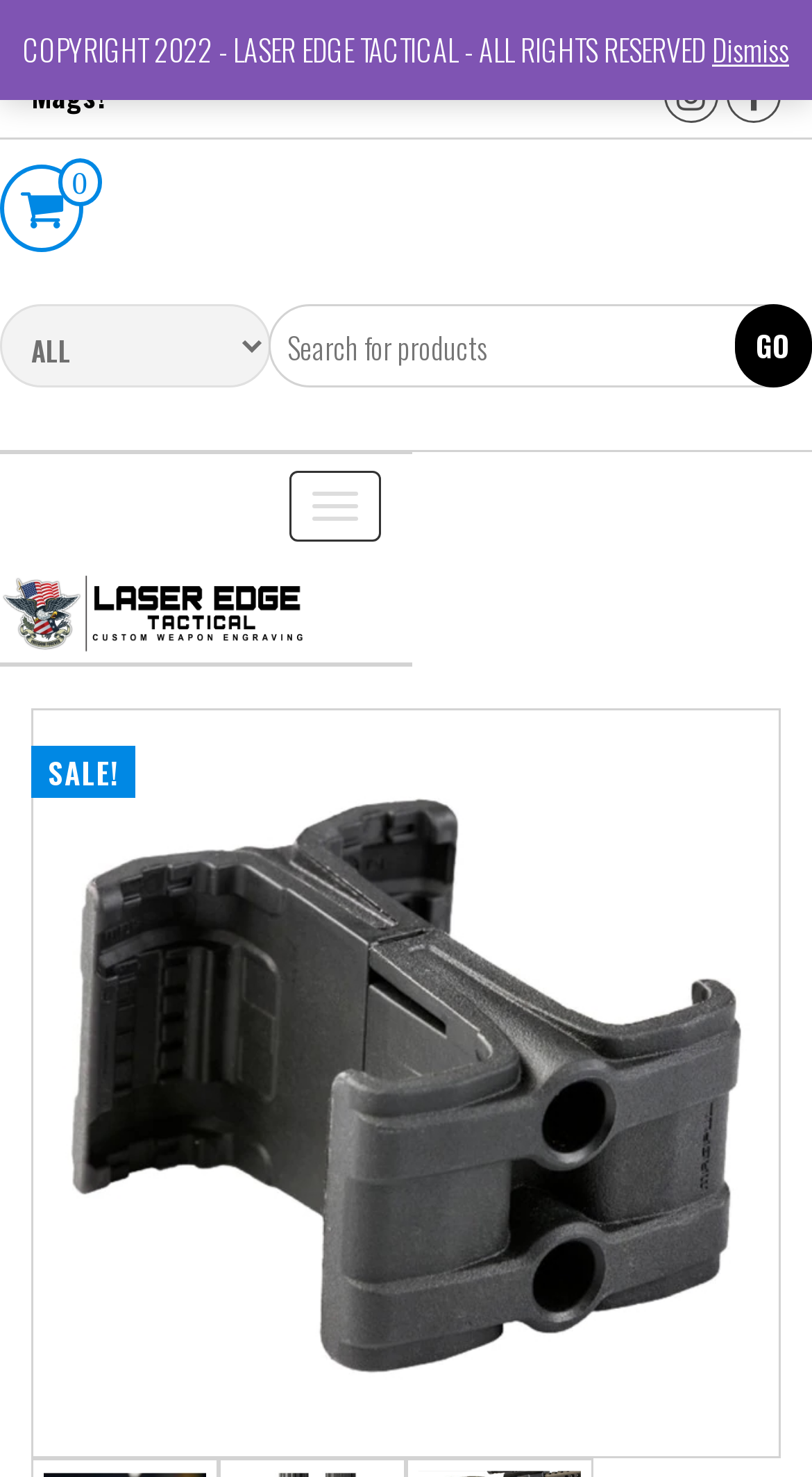Please respond to the question with a concise word or phrase:
Is there a sale on the website?

Yes